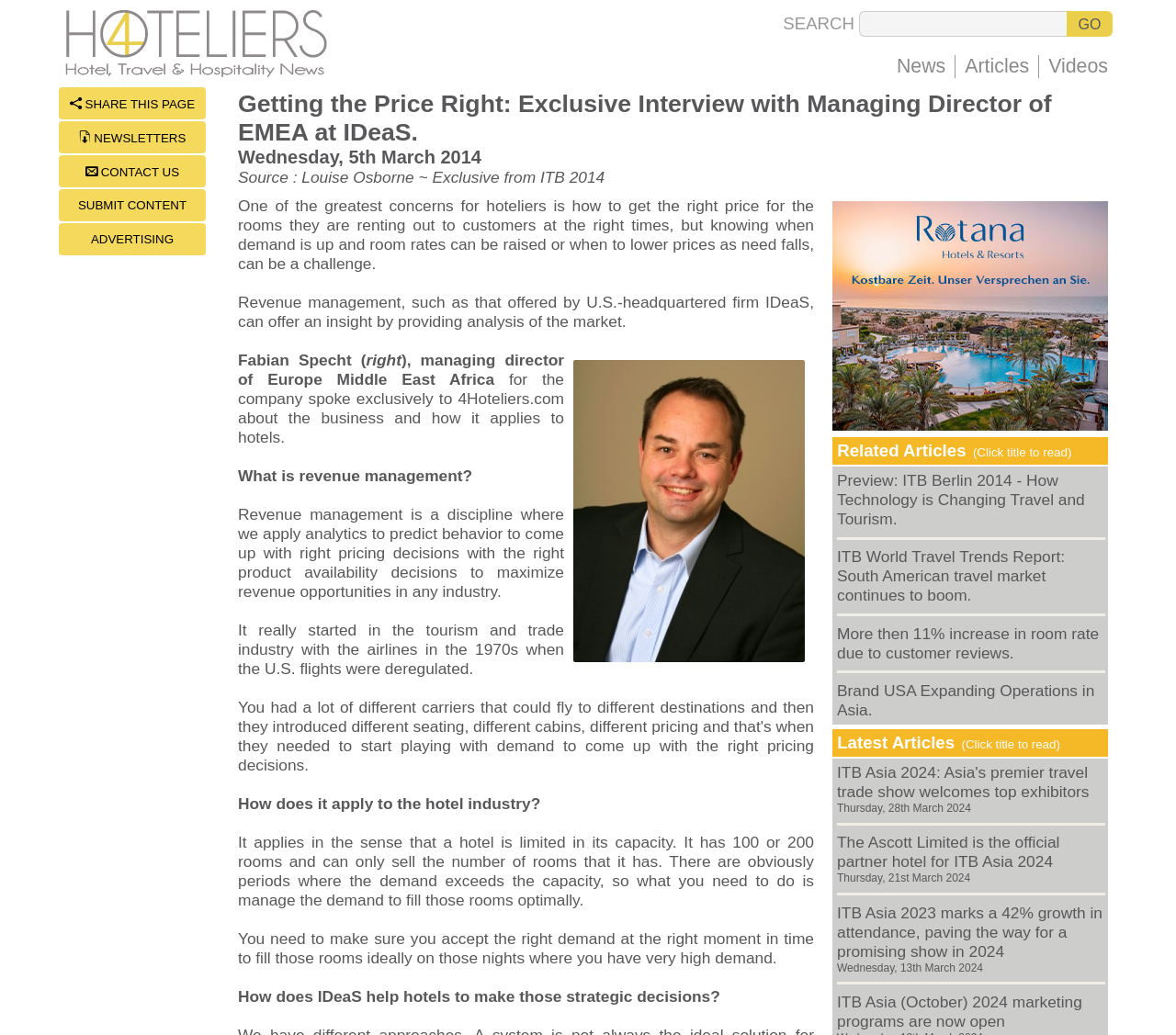Determine the bounding box coordinates of the area to click in order to meet this instruction: "Click on News".

[0.755, 0.053, 0.812, 0.075]